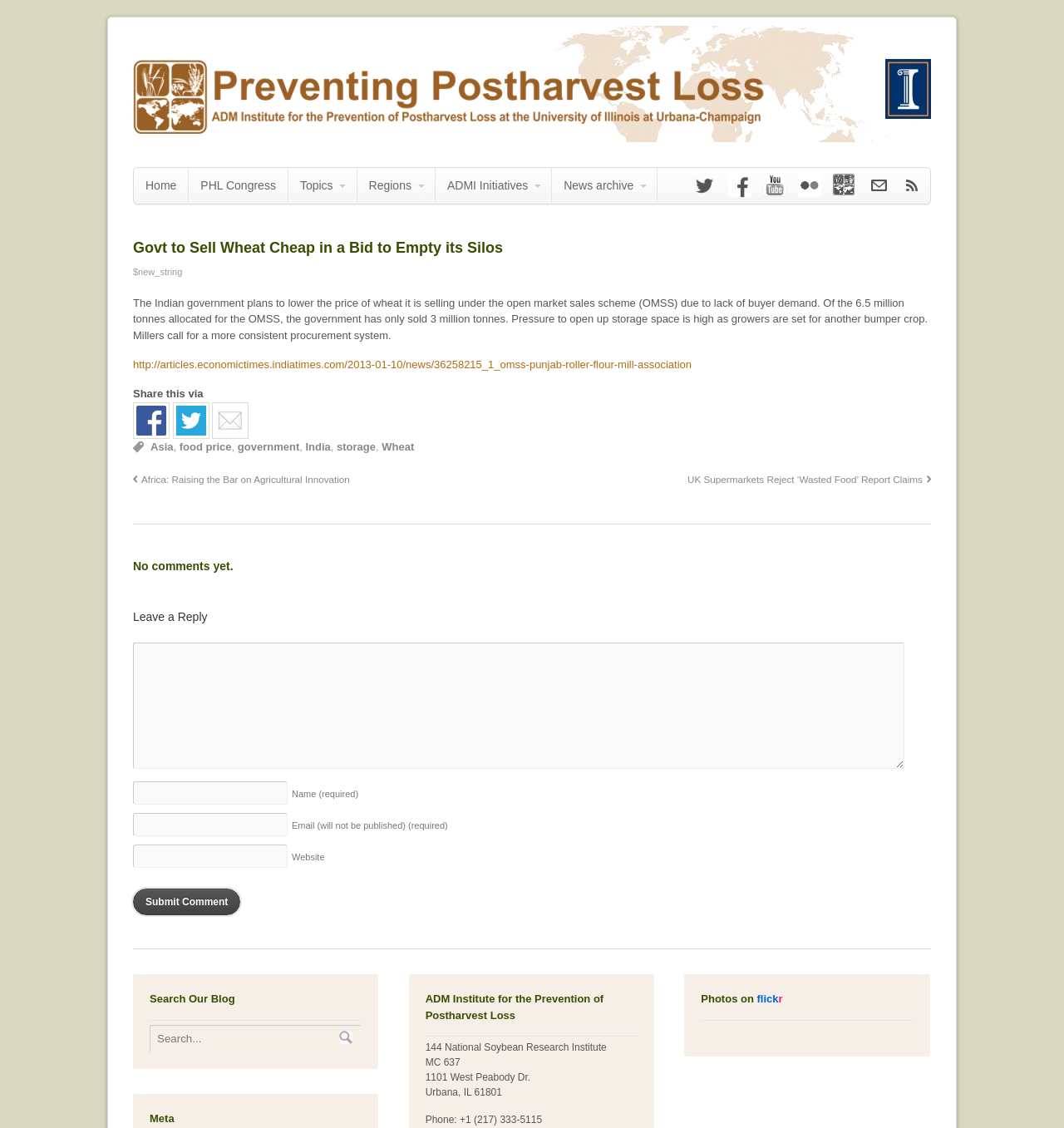Please specify the bounding box coordinates of the clickable region to carry out the following instruction: "Search for a topic". The coordinates should be four float numbers between 0 and 1, in the format [left, top, right, bottom].

[0.141, 0.909, 0.322, 0.932]